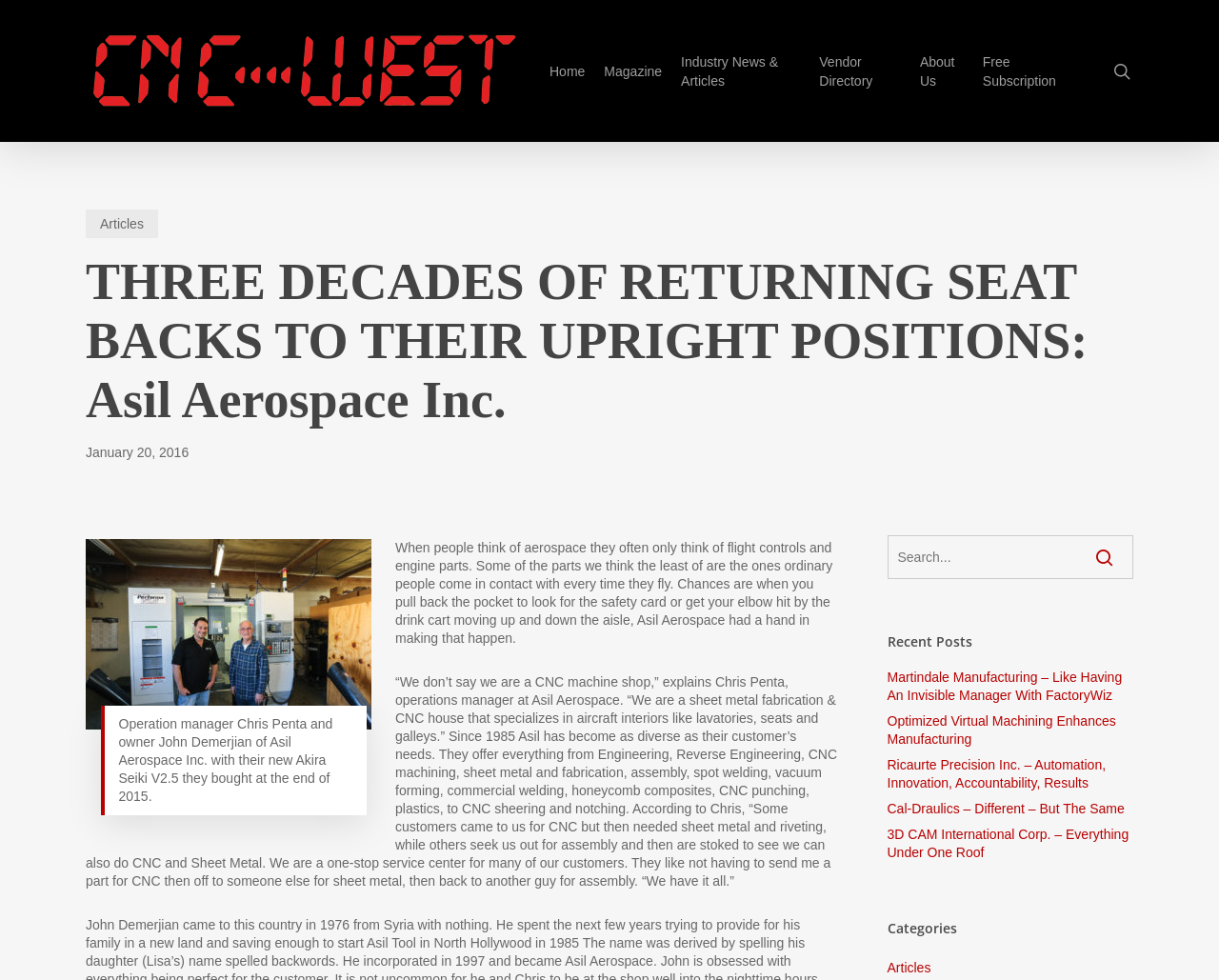Please identify the bounding box coordinates of the clickable area that will allow you to execute the instruction: "Click the 'Helen Pass' link".

None